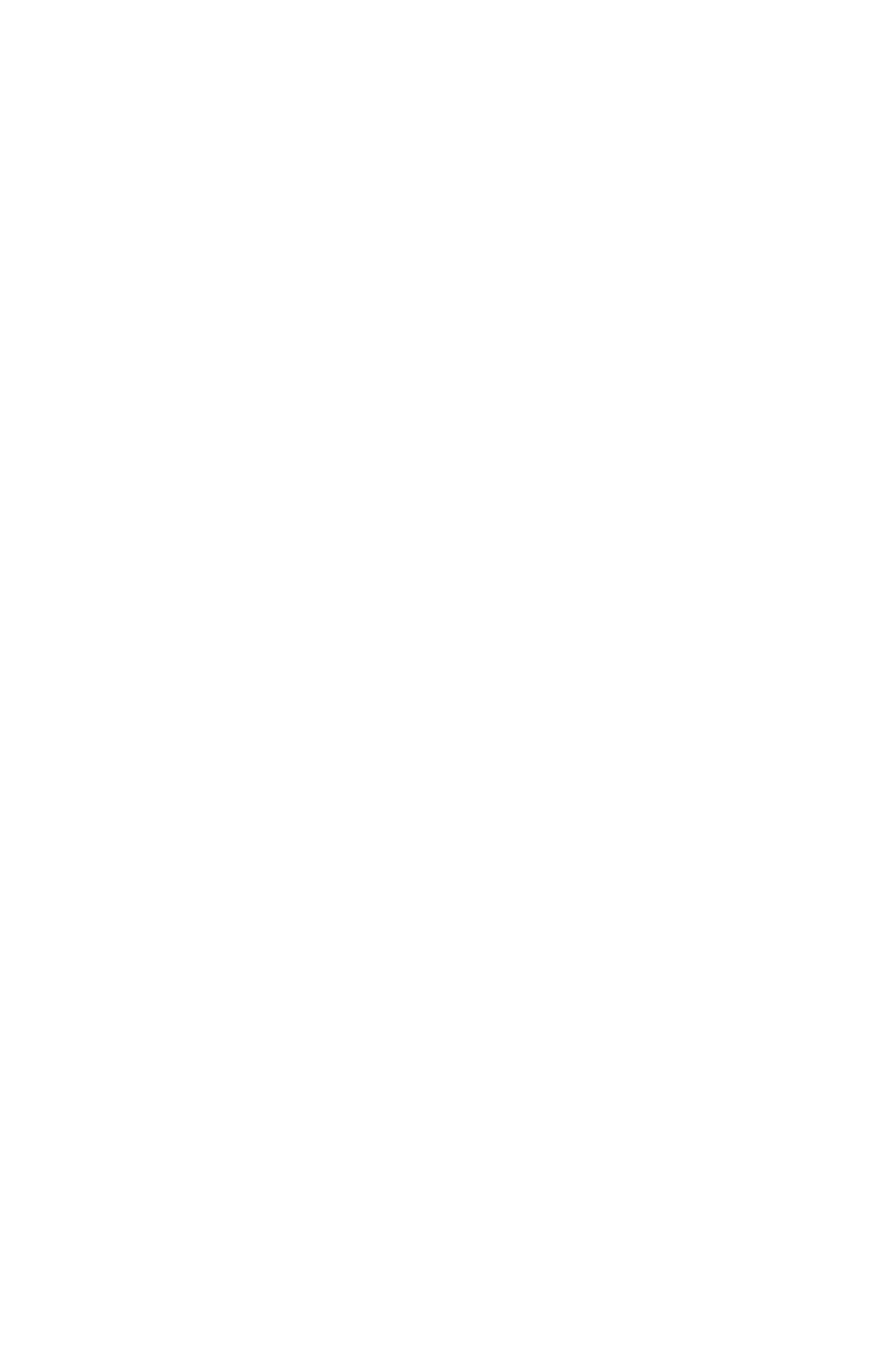Given the description of the UI element: "apply for a vacancy", predict the bounding box coordinates in the form of [left, top, right, bottom], with each value being a float between 0 and 1.

None